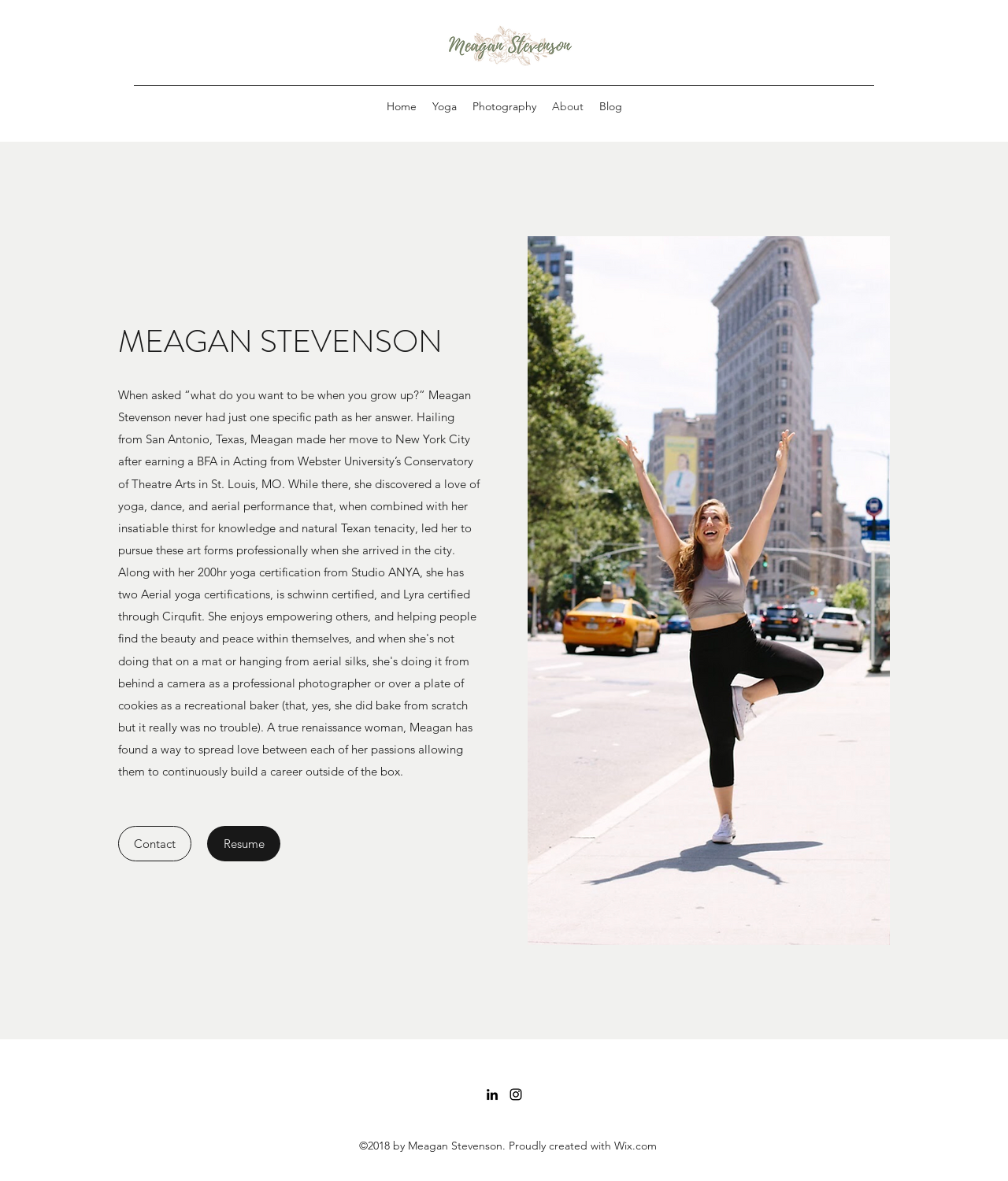Please mark the clickable region by giving the bounding box coordinates needed to complete this instruction: "view Meagan Stevenson's resume".

[0.205, 0.7, 0.278, 0.73]